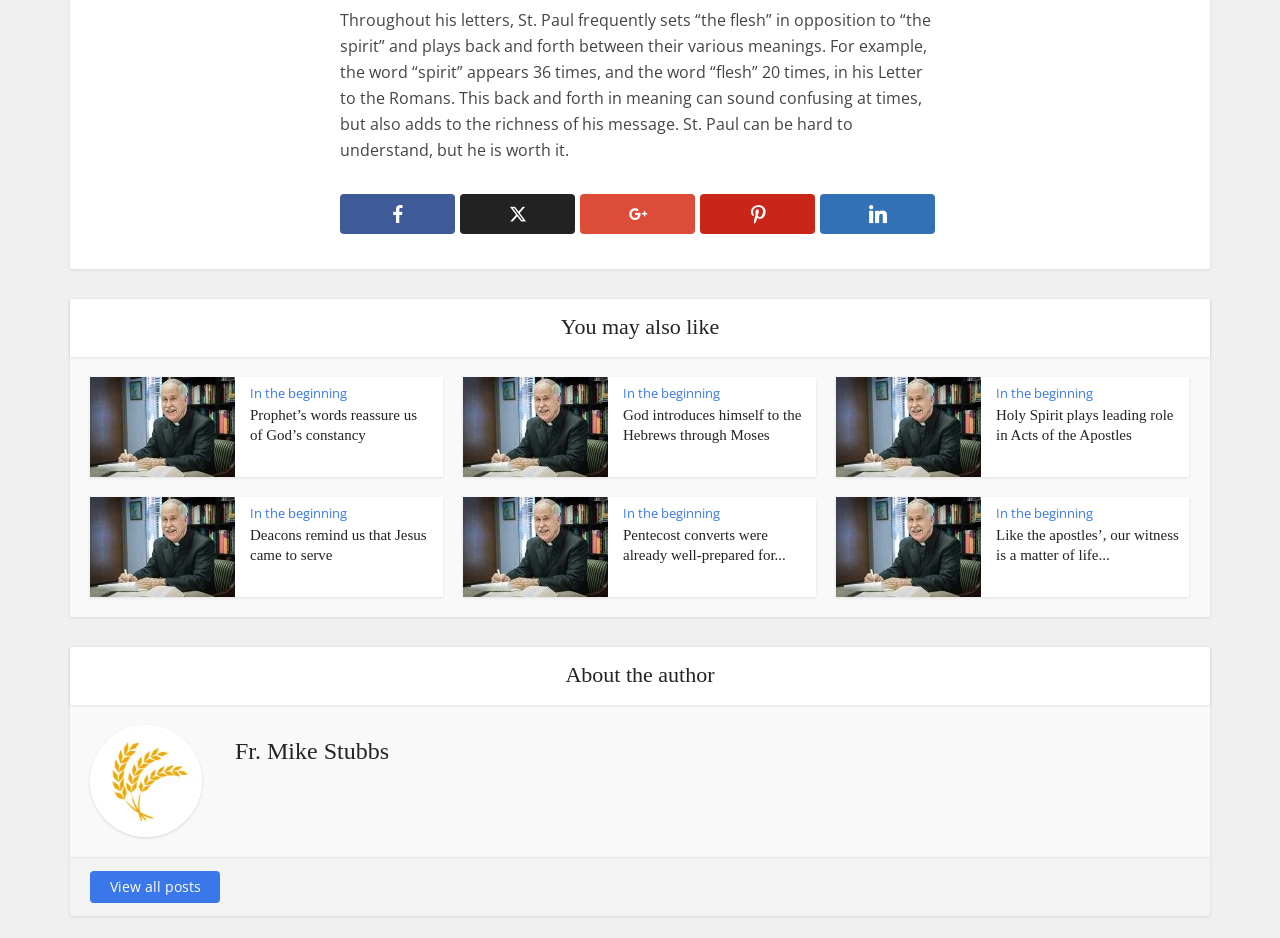Please find the bounding box coordinates of the clickable region needed to complete the following instruction: "Read more about the author Fr. Mike Stubbs". The bounding box coordinates must consist of four float numbers between 0 and 1, i.e., [left, top, right, bottom].

[0.184, 0.783, 0.304, 0.817]